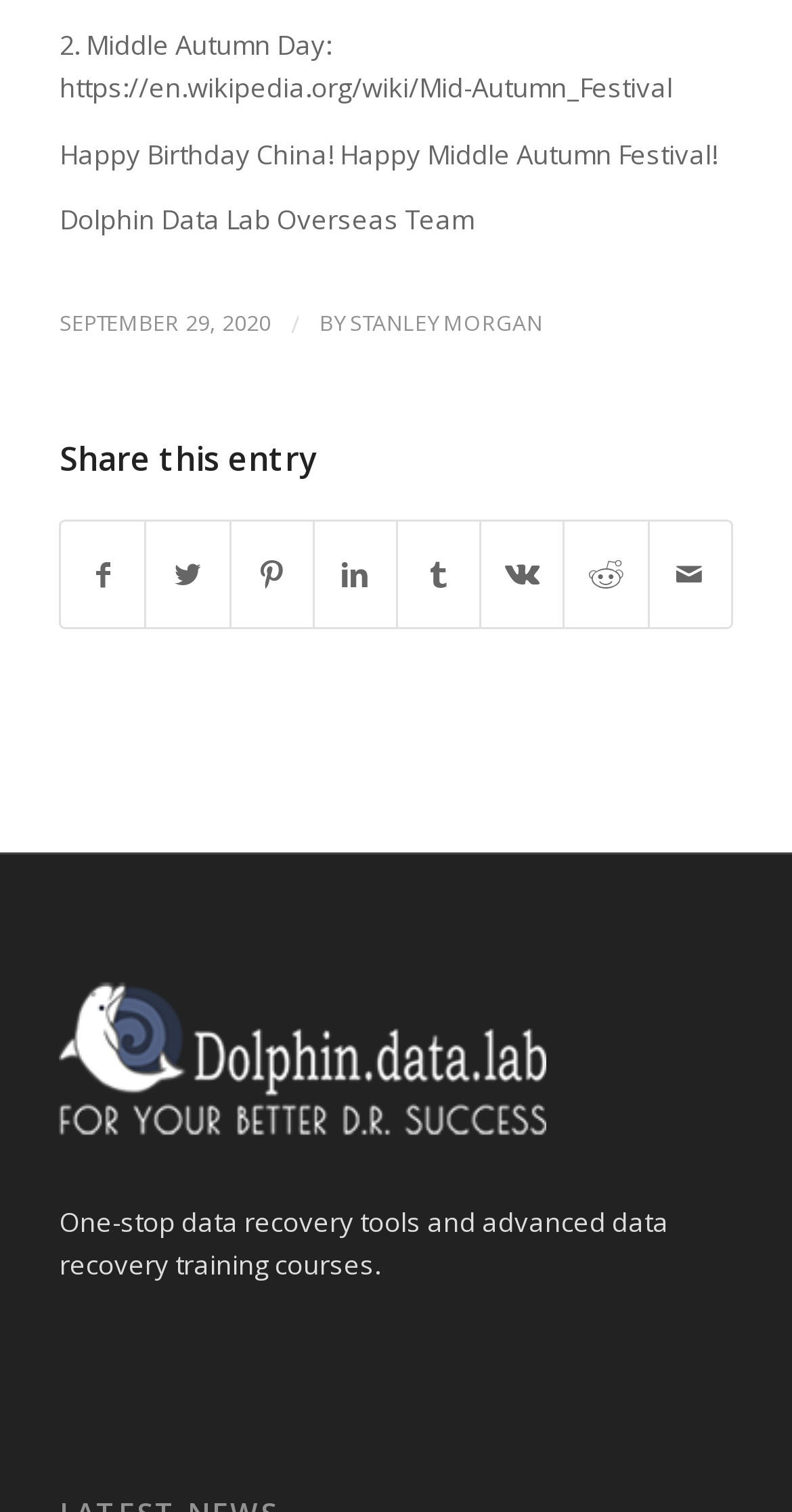Locate the bounding box coordinates for the element described below: "Share on Reddit". The coordinates must be four float values between 0 and 1, formatted as [left, top, right, bottom].

[0.714, 0.345, 0.817, 0.415]